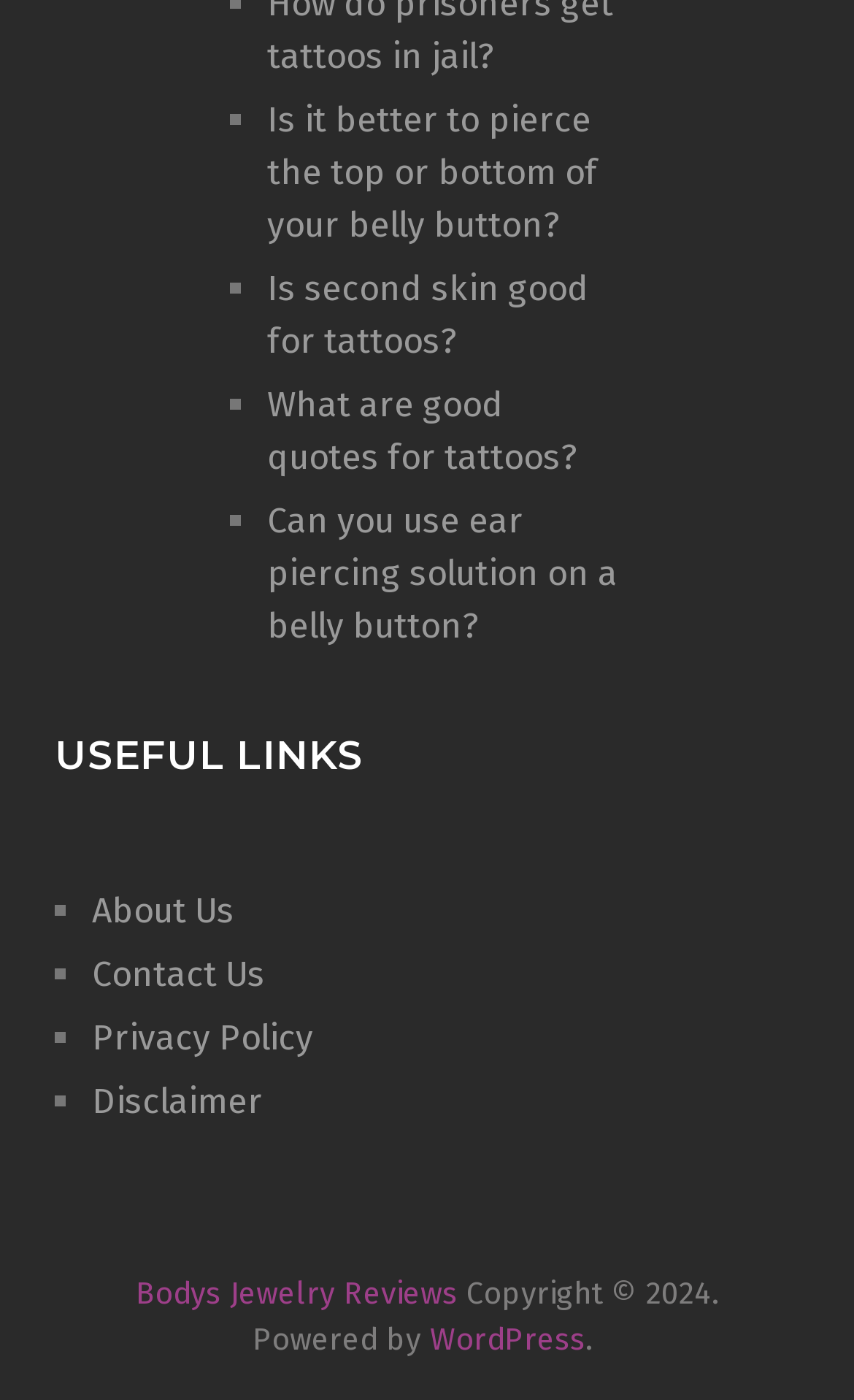Please answer the following question using a single word or phrase: 
What type of content is available on the 'Bodys Jewelry Reviews' link?

Jewelry reviews